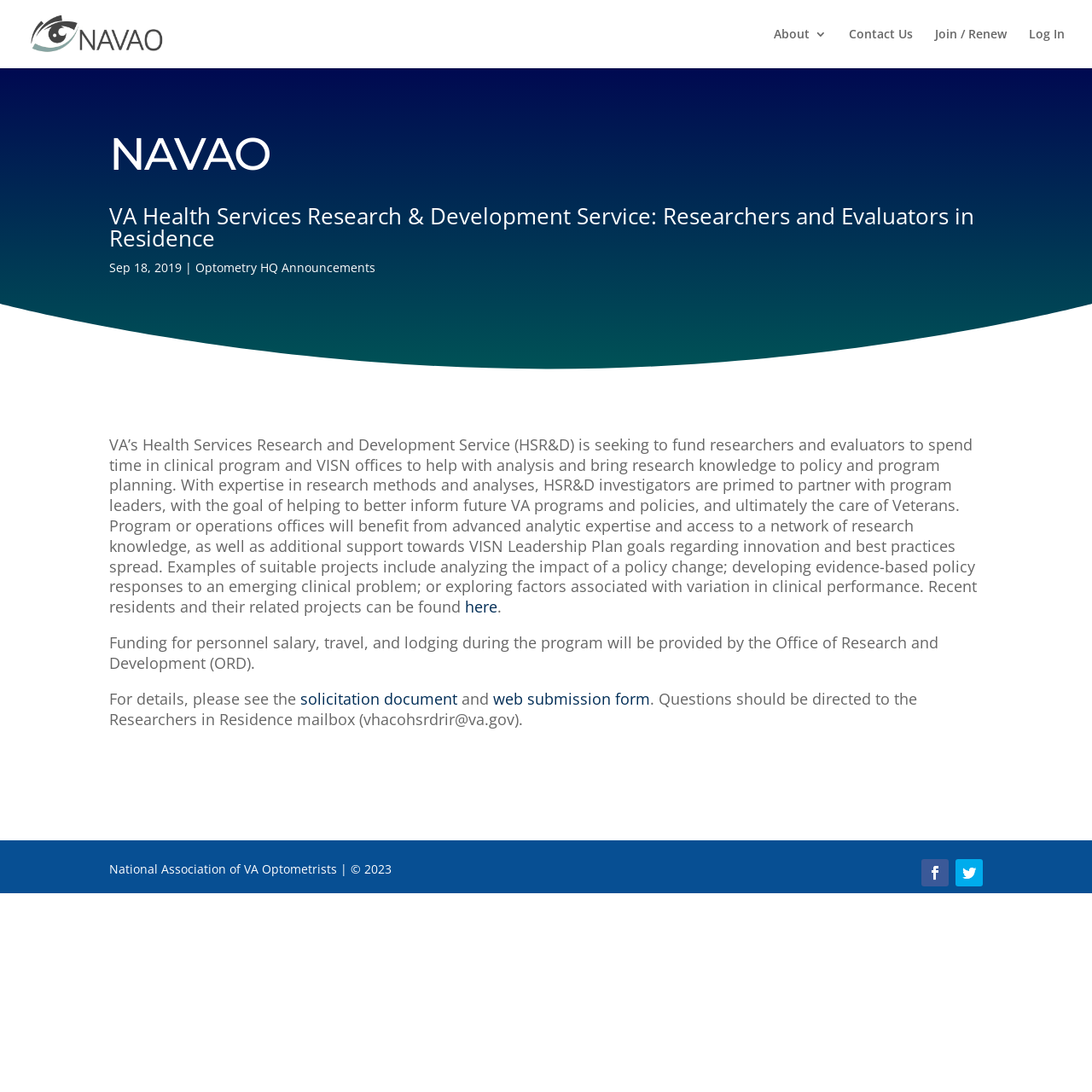What is the copyright year of the webpage? Look at the image and give a one-word or short phrase answer.

2023